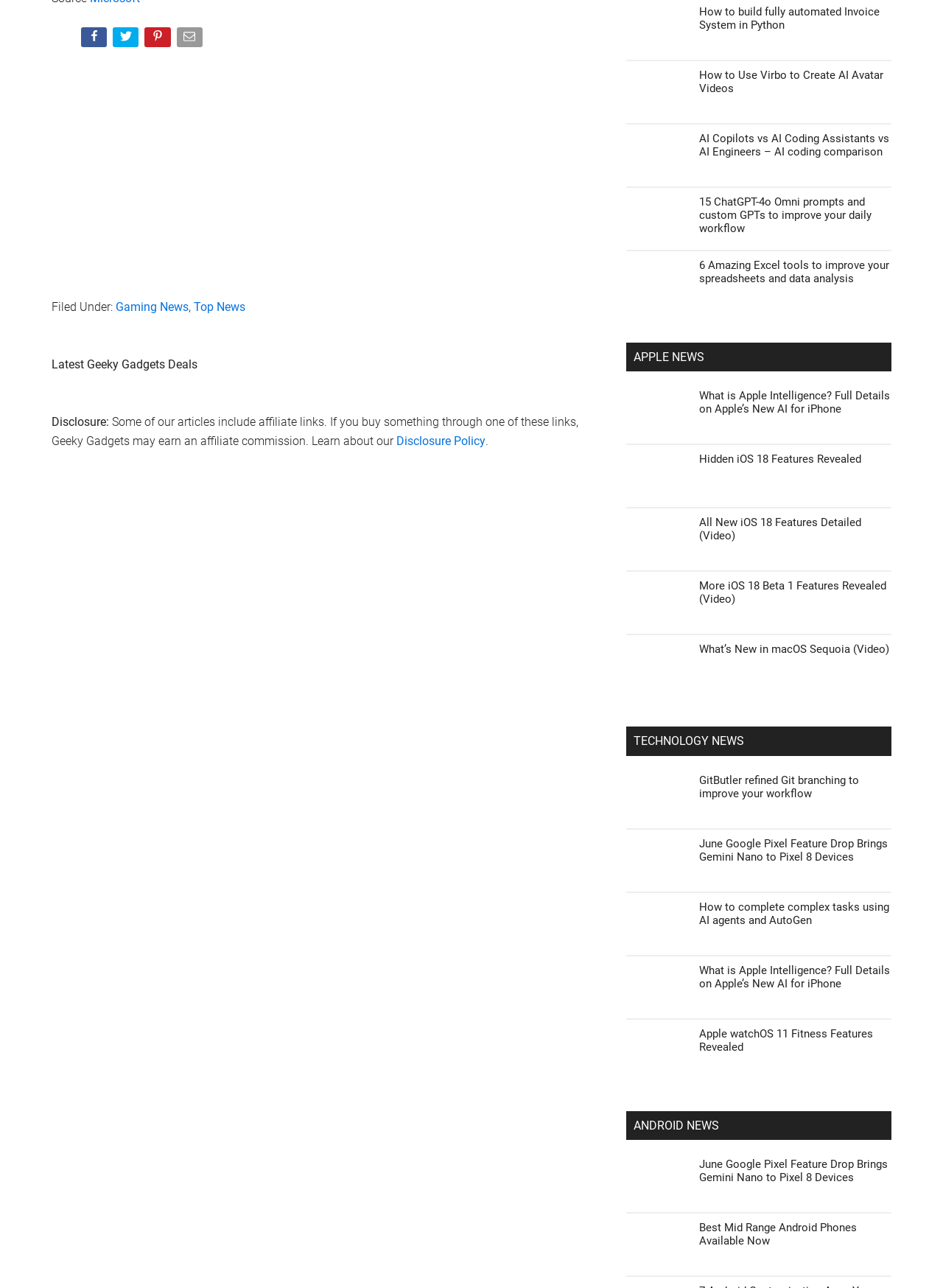Provide a single word or phrase answer to the question: 
What is the category of the first article?

Gaming News